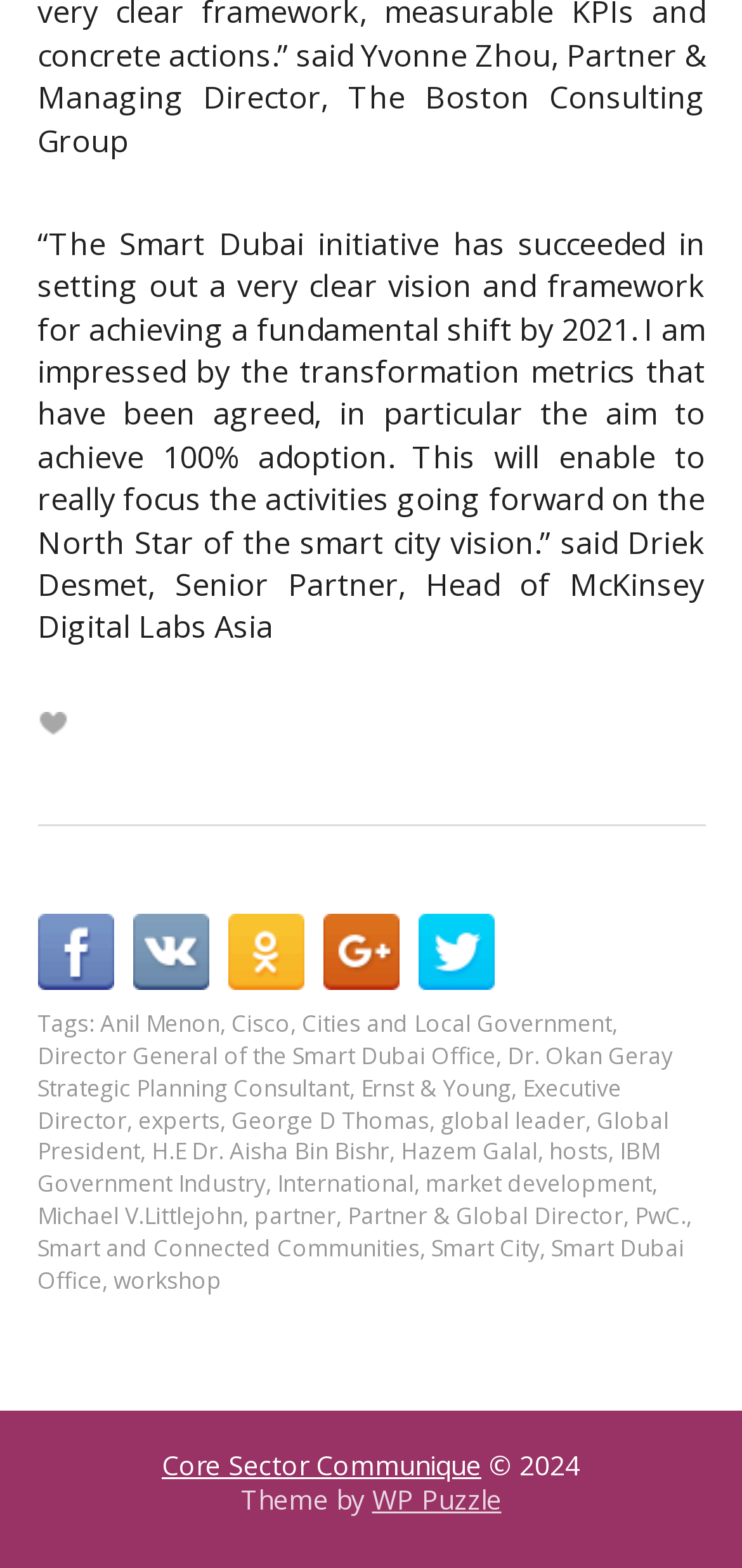Highlight the bounding box coordinates of the region I should click on to meet the following instruction: "View the Core Sector Communique".

[0.218, 0.923, 0.649, 0.946]